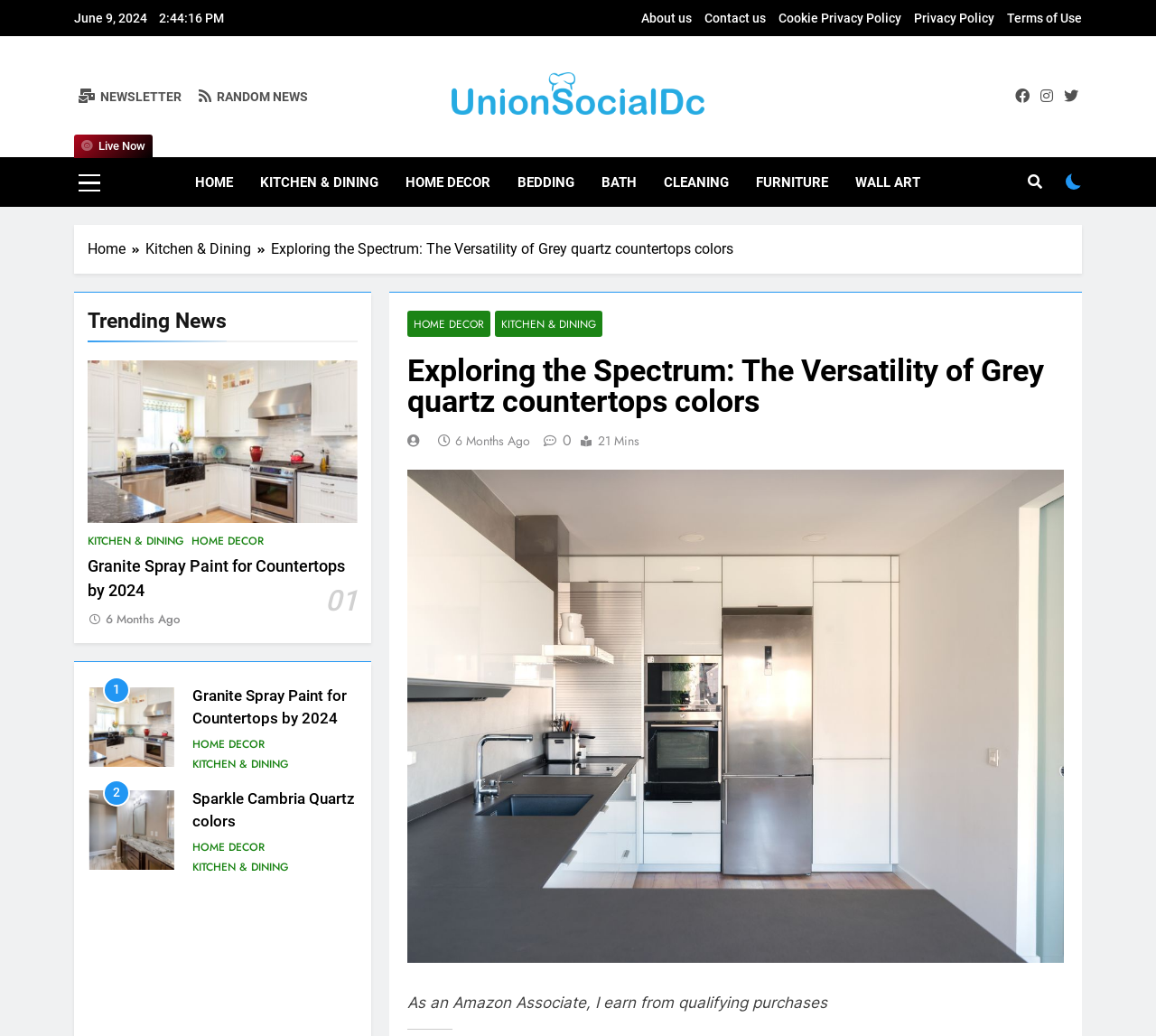Answer with a single word or phrase: 
What type of images are used to illustrate the articles on this webpage?

Countertop and kitchen images